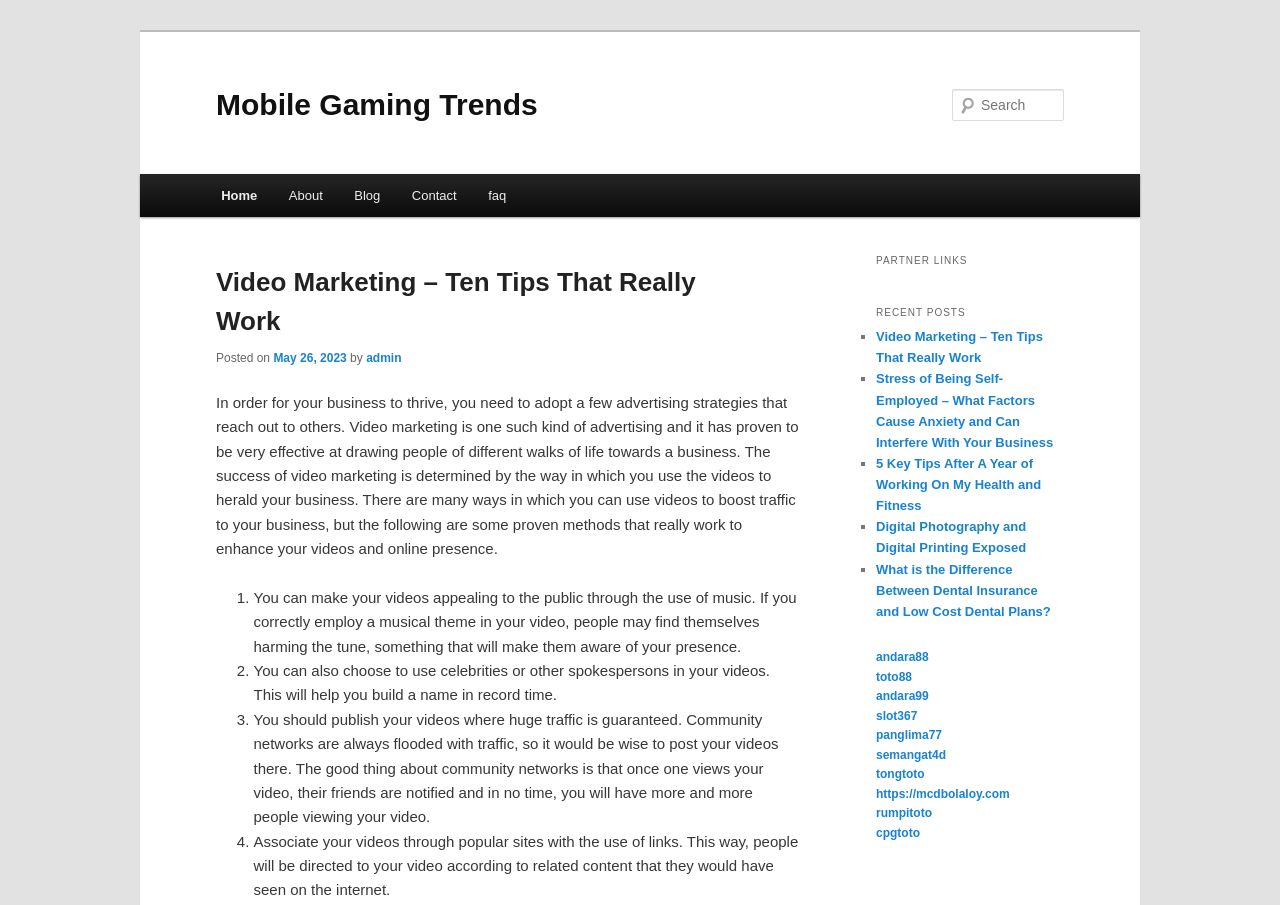Please identify the bounding box coordinates of the area that needs to be clicked to fulfill the following instruction: "Go to the 'About' page."

[0.213, 0.192, 0.264, 0.24]